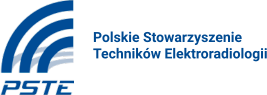Analyze the image and describe all key details you can observe.

The image displays the logo of the "Polskie Stowarzyszenie Techników Elektroradiologii" (Polish Association of Radiological Technologists), prominently featuring blue and white colors. The design includes stylized curved lines representing waves or signals, symbolizing the technological aspects of radiology. The acronym "PSTE" is also featured, highlighting the association's identity. This logo reflects the organization's commitment to advancing the field of radiology and supporting its members in Poland.